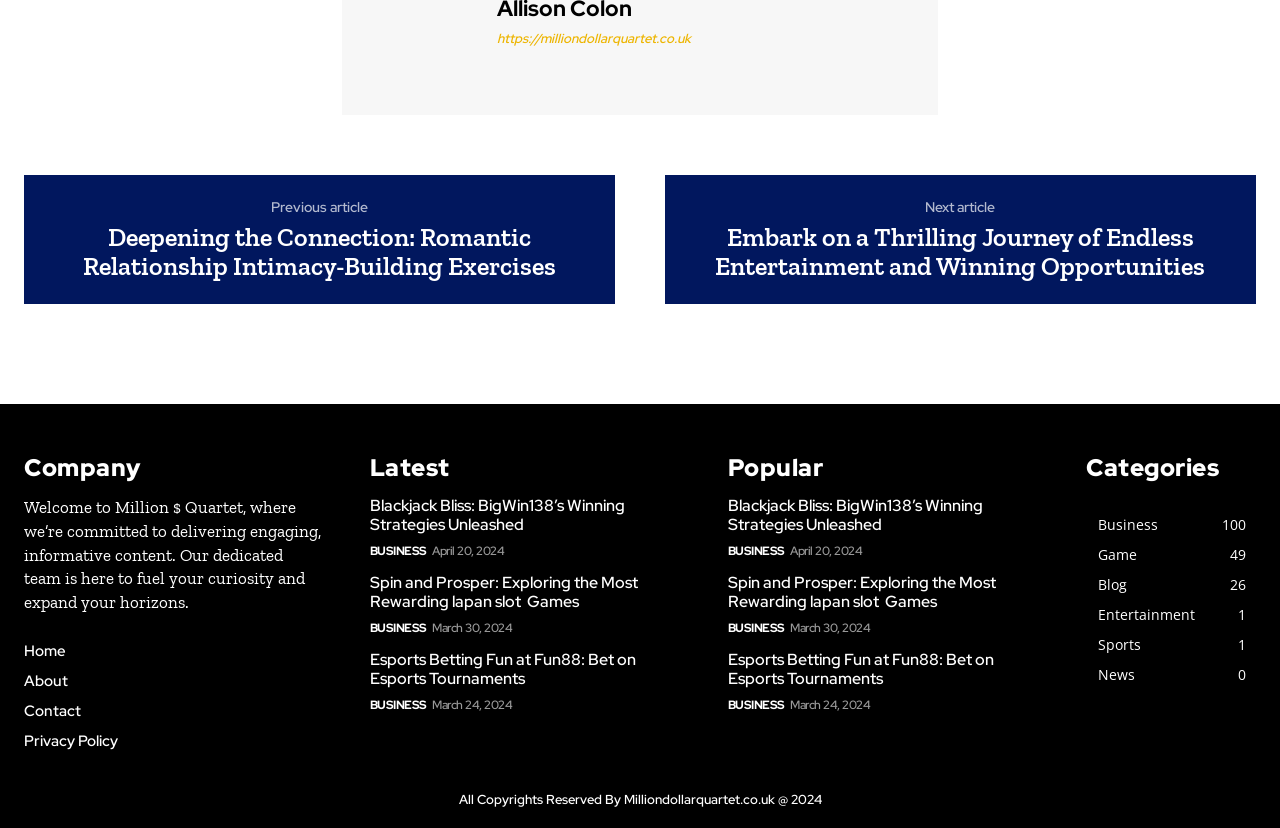Find the bounding box coordinates of the element you need to click on to perform this action: 'Read the article 'Blackjack Bliss: BigWin138’s Winning Strategies Unleashed''. The coordinates should be represented by four float values between 0 and 1, in the format [left, top, right, bottom].

[0.289, 0.598, 0.488, 0.646]